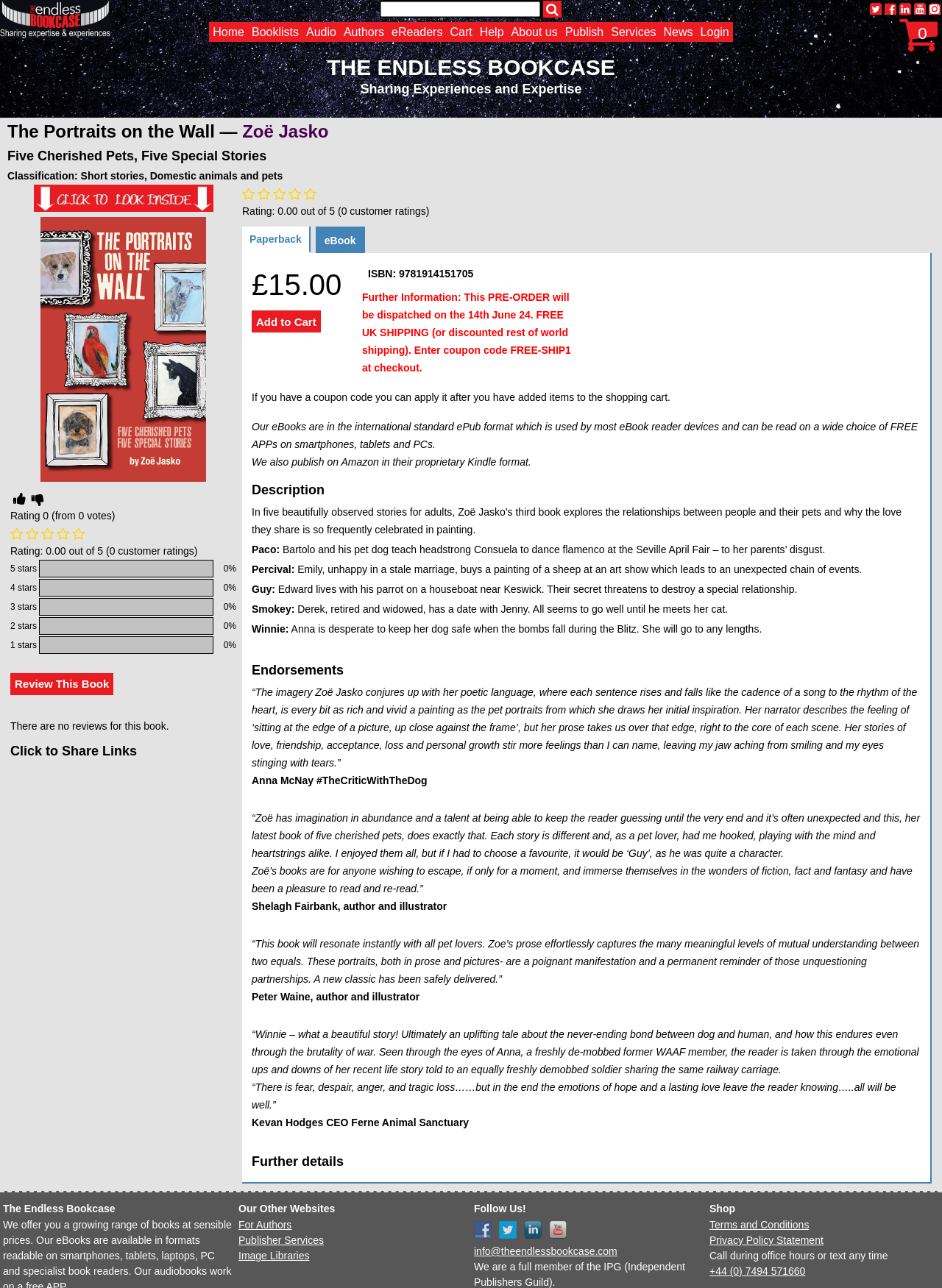Determine the bounding box coordinates for the clickable element to execute this instruction: "Click the inkBOOK Classic 2 link". Provide the coordinates as four float numbers between 0 and 1, i.e., [left, top, right, bottom].

[0.031, 0.221, 0.9, 0.235]